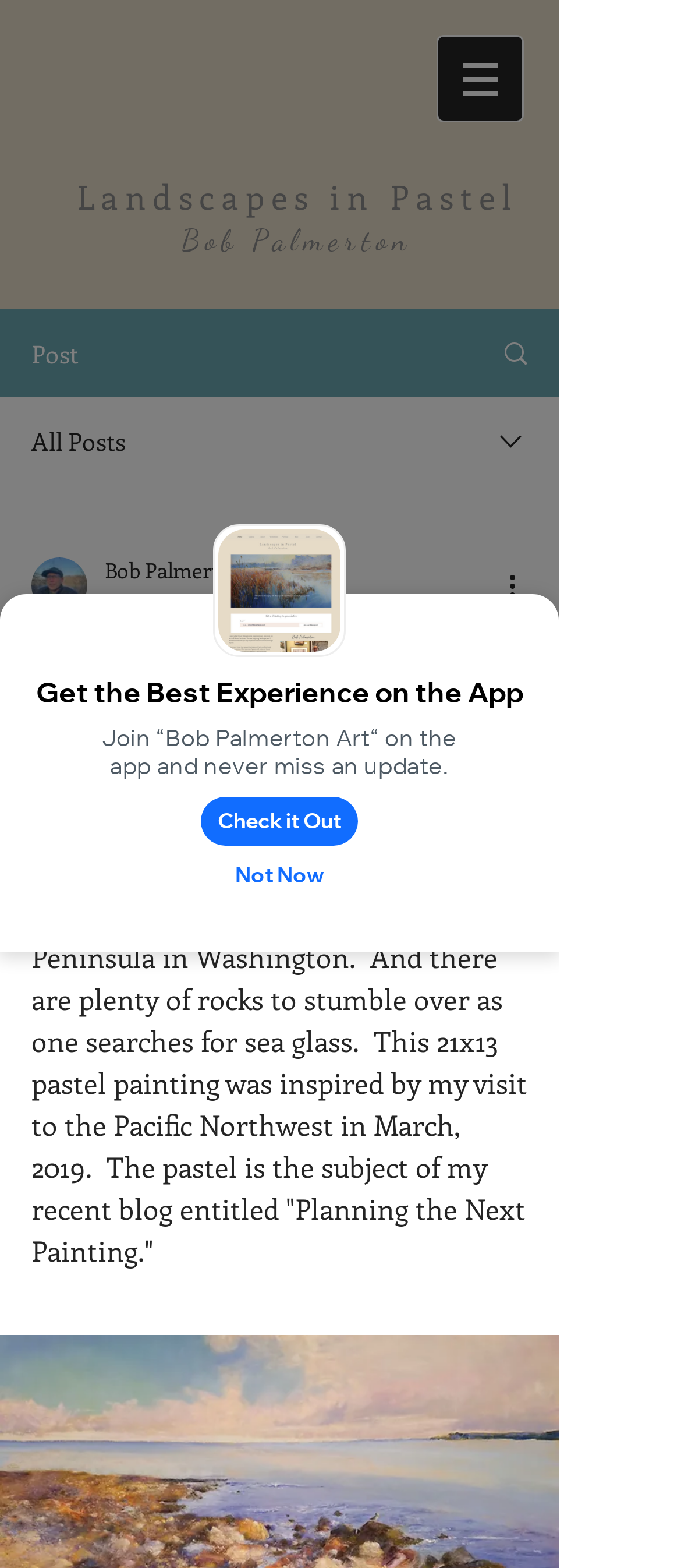Generate the text content of the main heading of the webpage.

Pastel Painting: "Rock Rumba on Glass Beach"